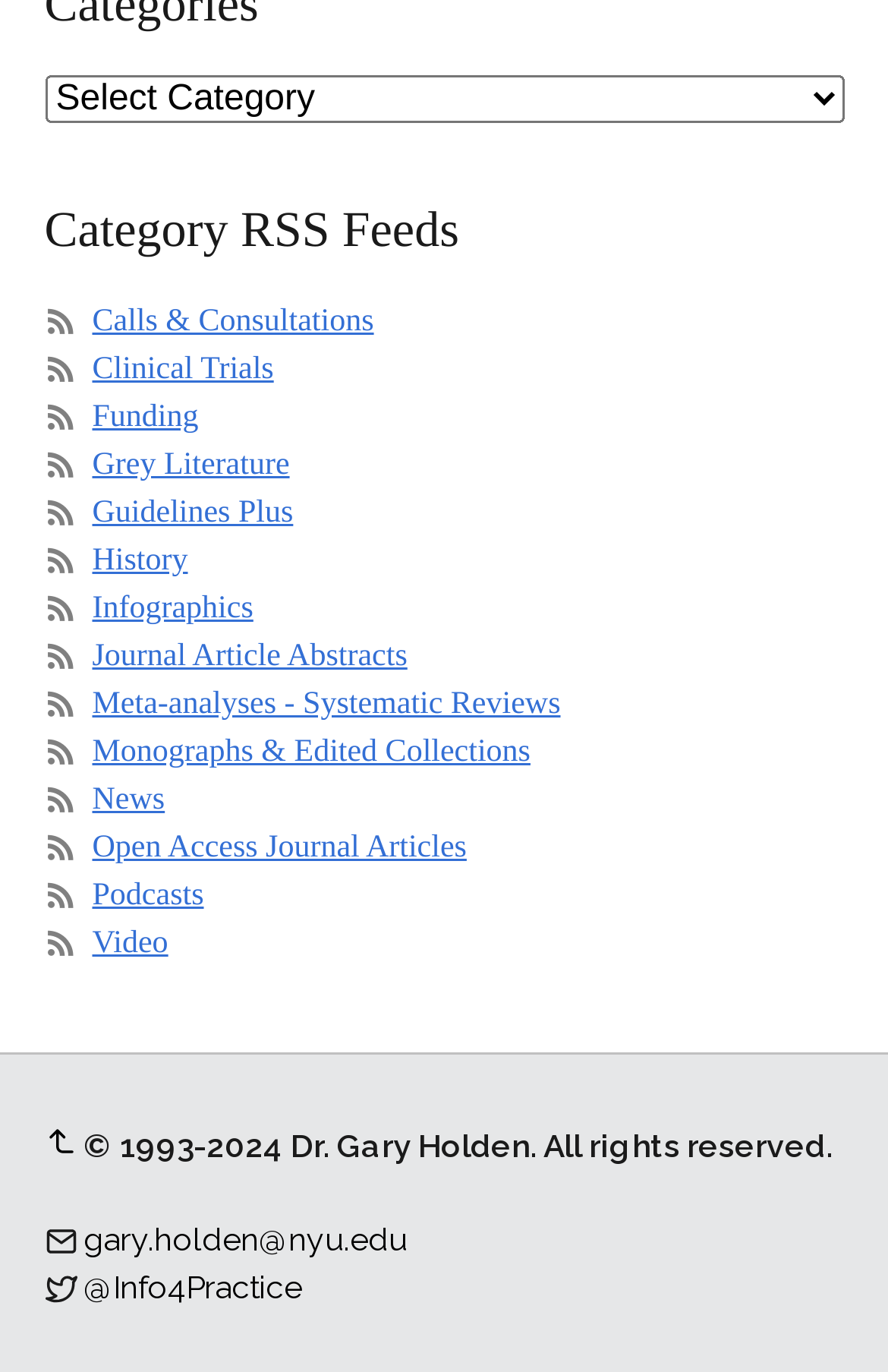Locate the bounding box of the UI element described in the following text: "Journal Article Abstracts".

[0.104, 0.466, 0.459, 0.491]